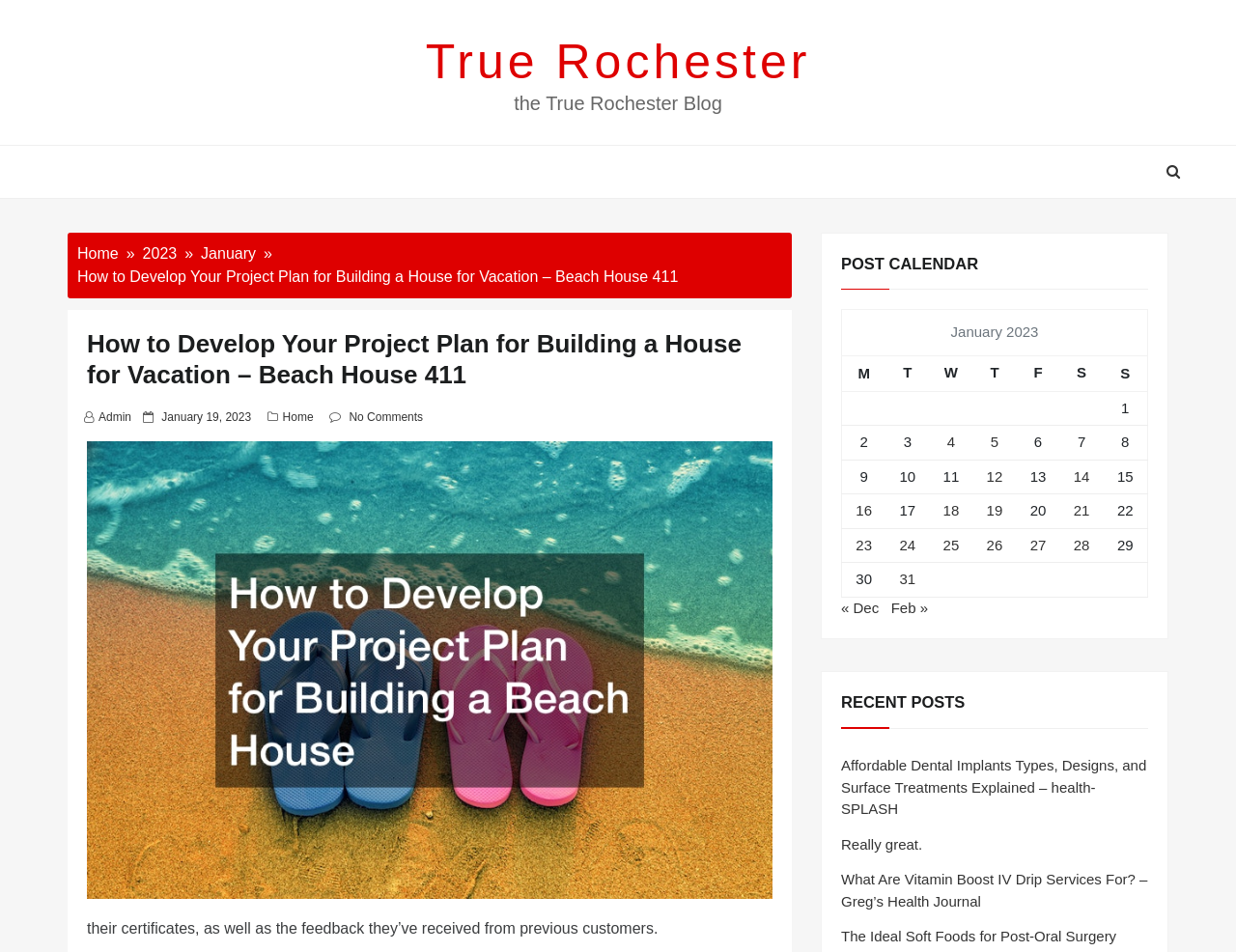Using the details in the image, give a detailed response to the question below:
How many posts are published on January 19, 2023?

In the post calendar table, I found a row with the date 'January 19, 2023' and a link to a post. Therefore, there is one post published on this date.